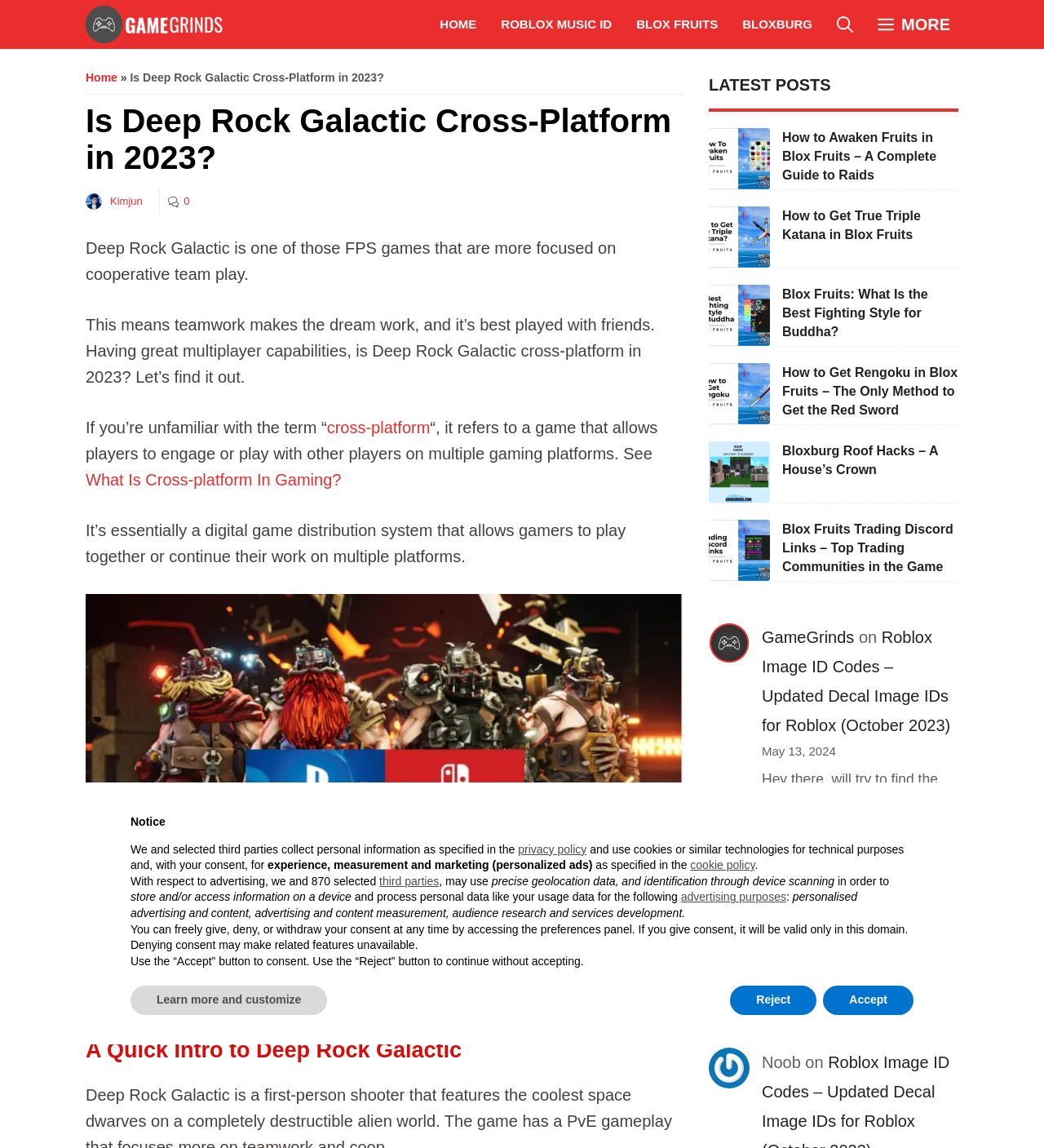Please determine the bounding box coordinates of the element's region to click for the following instruction: "go to the about us page".

None